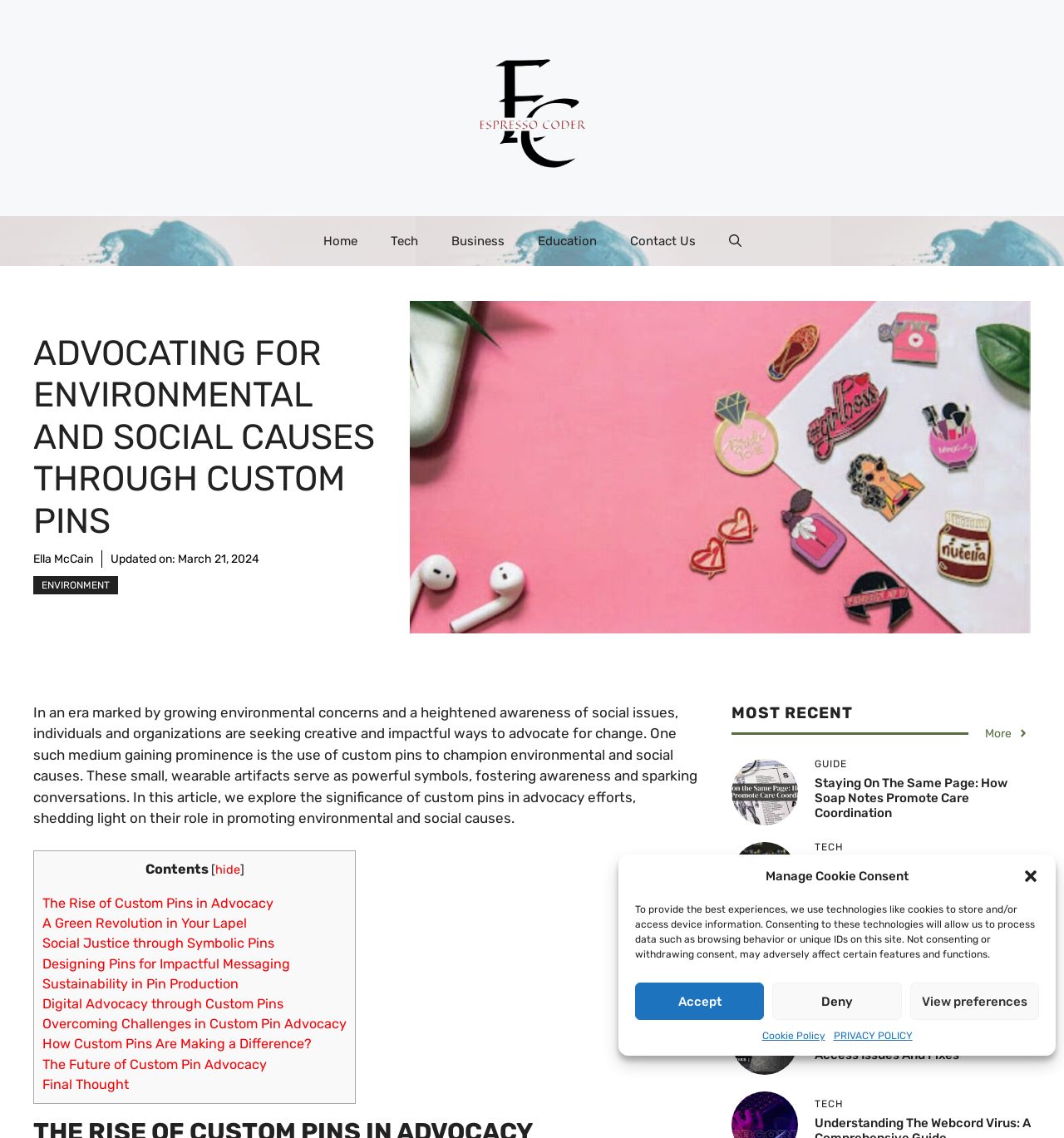What is the purpose of custom pins?
Please ensure your answer is as detailed and informative as possible.

According to the webpage, custom pins serve as powerful symbols that foster awareness and spark conversations, ultimately leading to tangible change.